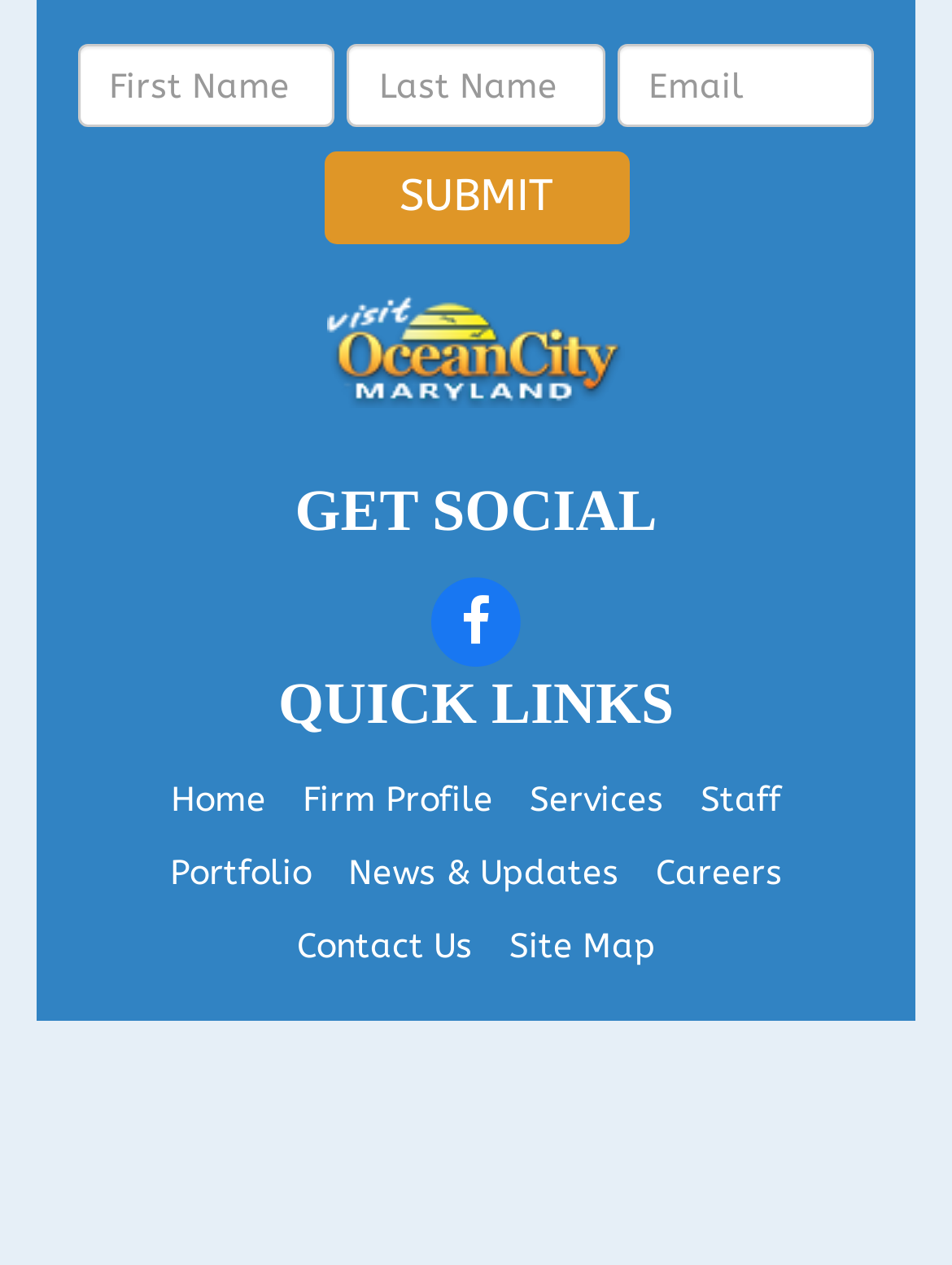What is the function of the 'SUBMIT' button?
Look at the image and provide a short answer using one word or a phrase.

Submit input